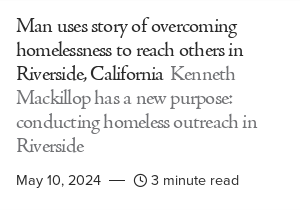Please respond to the question with a concise word or phrase:
Where is Kenneth Mackillop conducting outreach for the homeless community?

Riverside, California